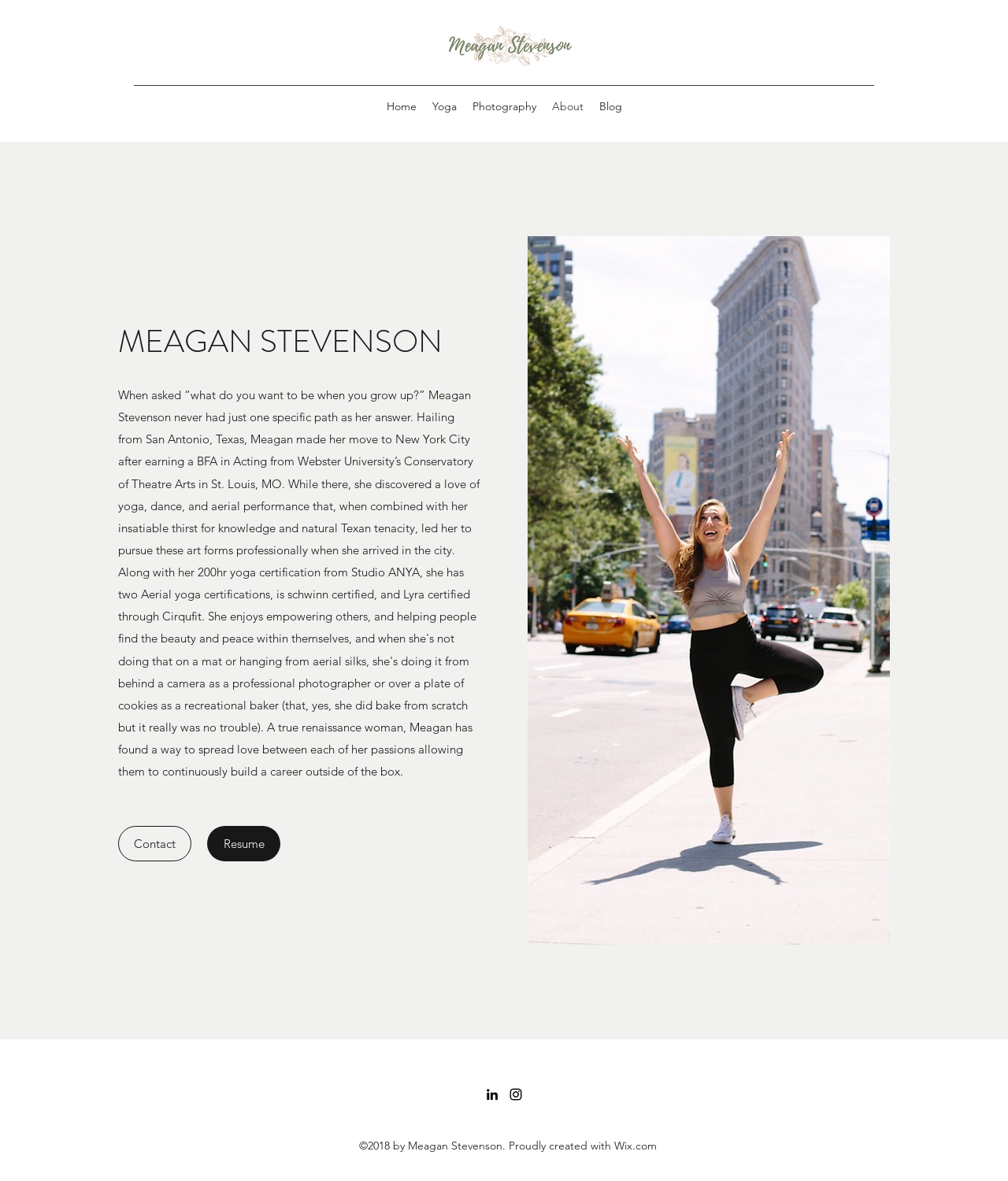Using the webpage screenshot and the element description Blog, determine the bounding box coordinates. Specify the coordinates in the format (top-left x, top-left y, bottom-right x, bottom-right y) with values ranging from 0 to 1.

[0.586, 0.08, 0.625, 0.1]